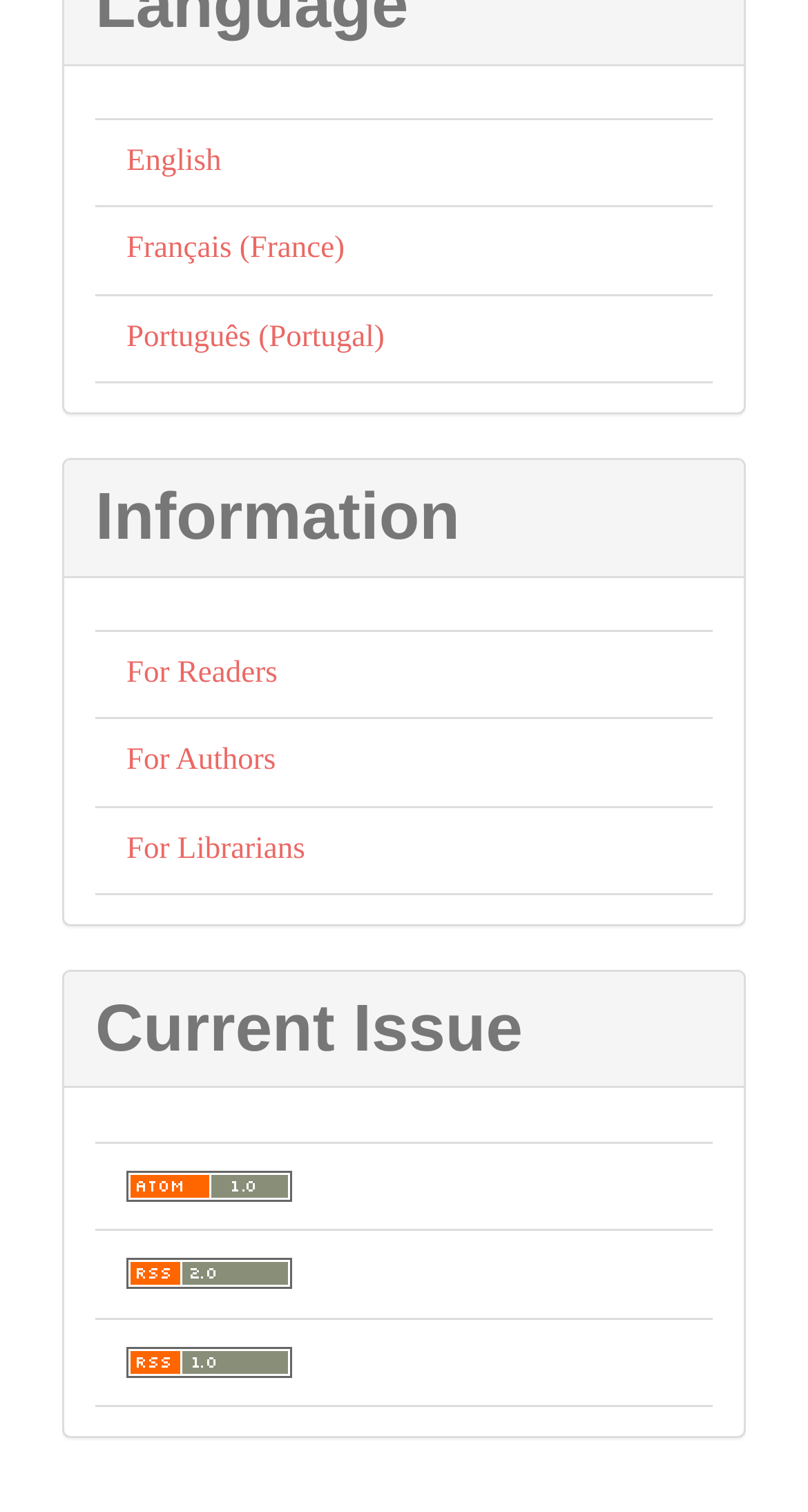Answer the question in a single word or phrase:
How many main categories are available under 'Information'?

3